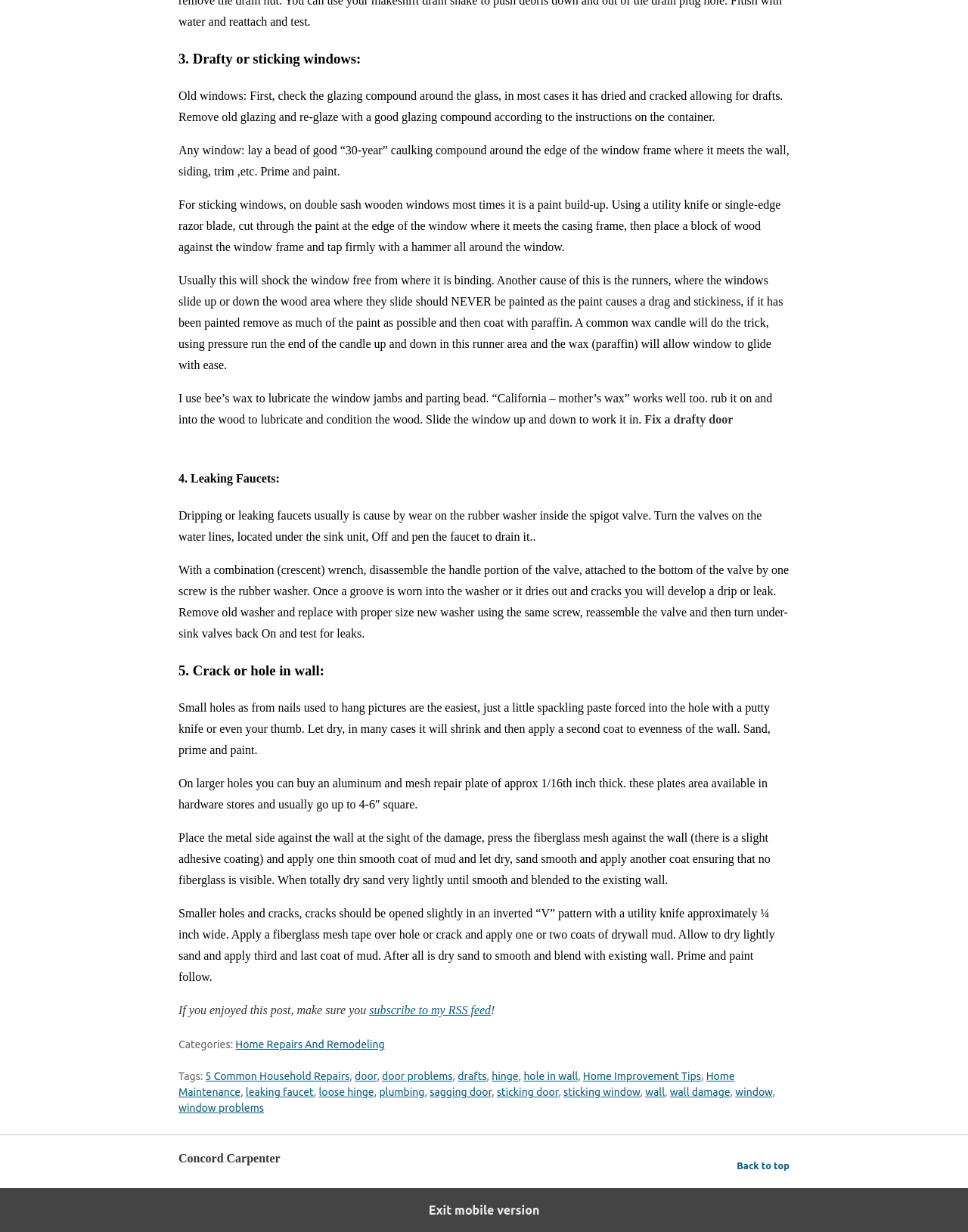Identify the bounding box coordinates for the element you need to click to achieve the following task: "Click on the link to view door problems tag". Provide the bounding box coordinates as four float numbers between 0 and 1, in the form [left, top, right, bottom].

[0.395, 0.869, 0.468, 0.879]